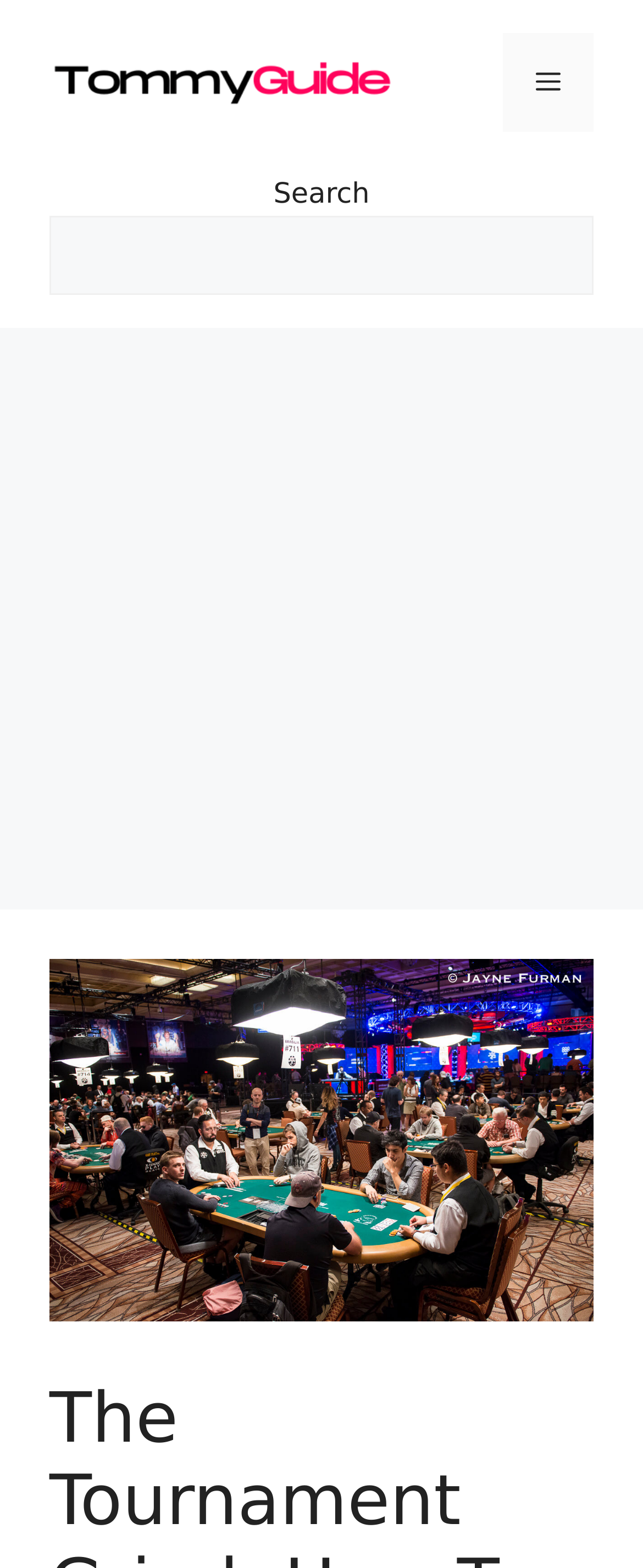Use a single word or phrase to answer the question: What type of image is displayed on the webpage?

Poker-related image